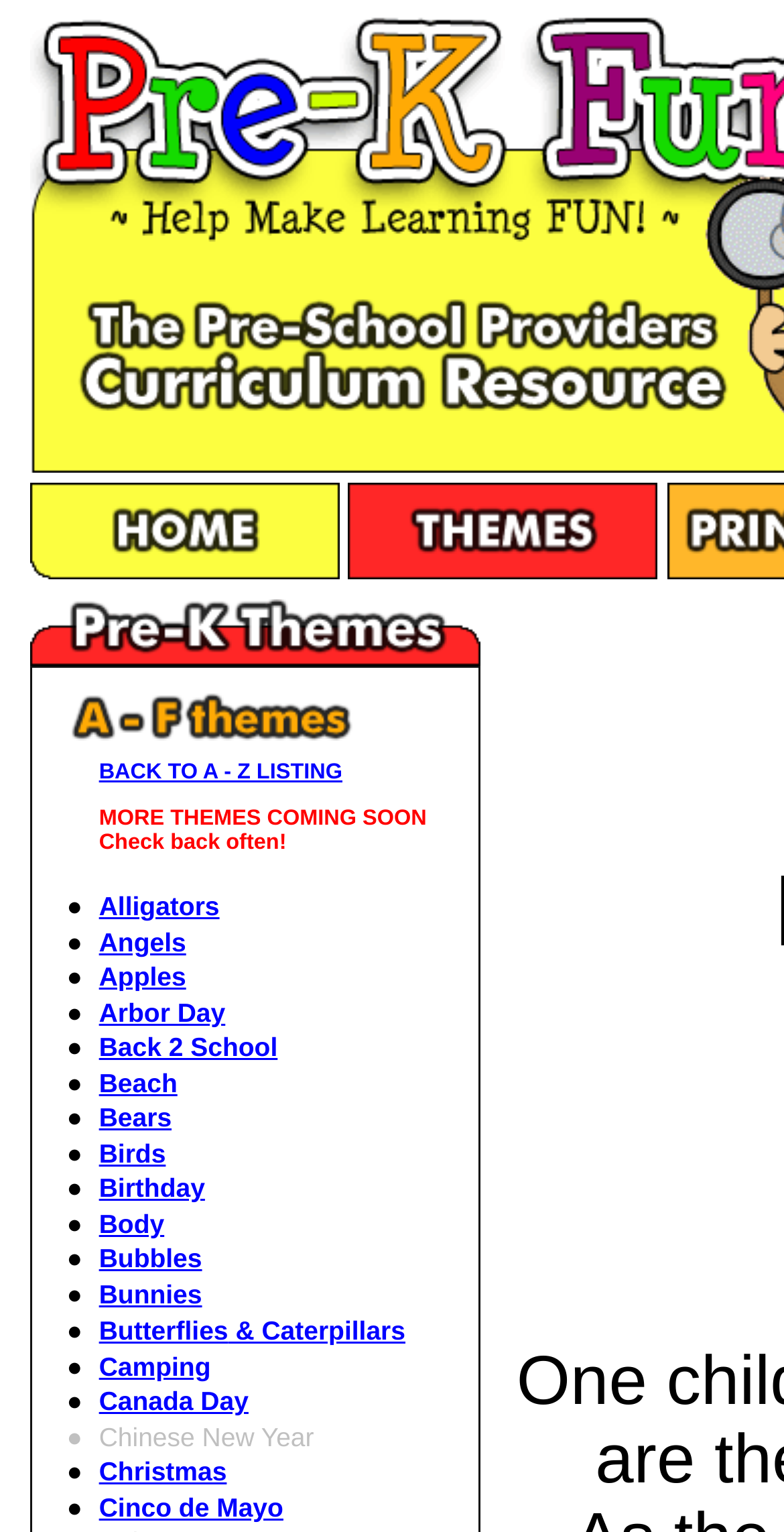Based on the description "Cinco de Mayo", find the bounding box of the specified UI element.

[0.126, 0.974, 0.361, 0.994]